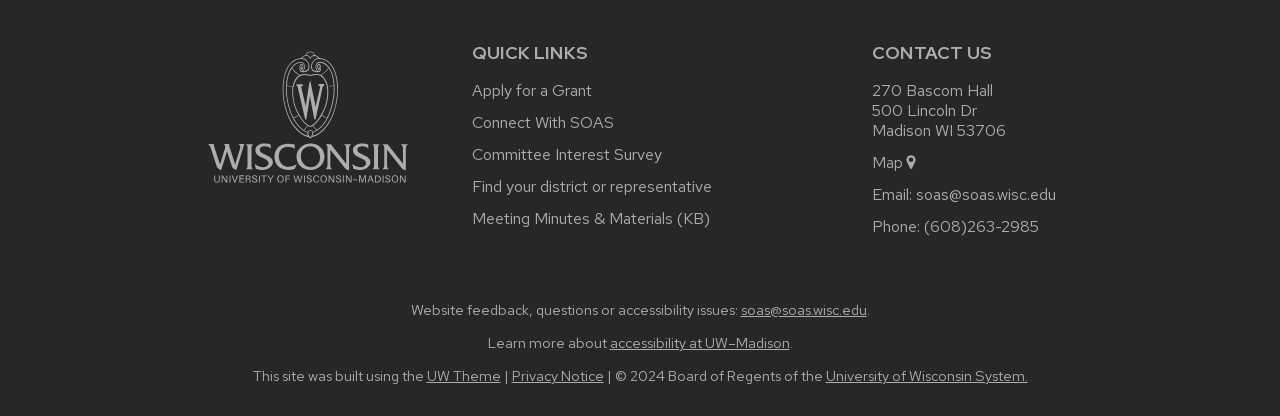Identify the bounding box coordinates necessary to click and complete the given instruction: "Apply for a Grant".

[0.369, 0.191, 0.462, 0.242]